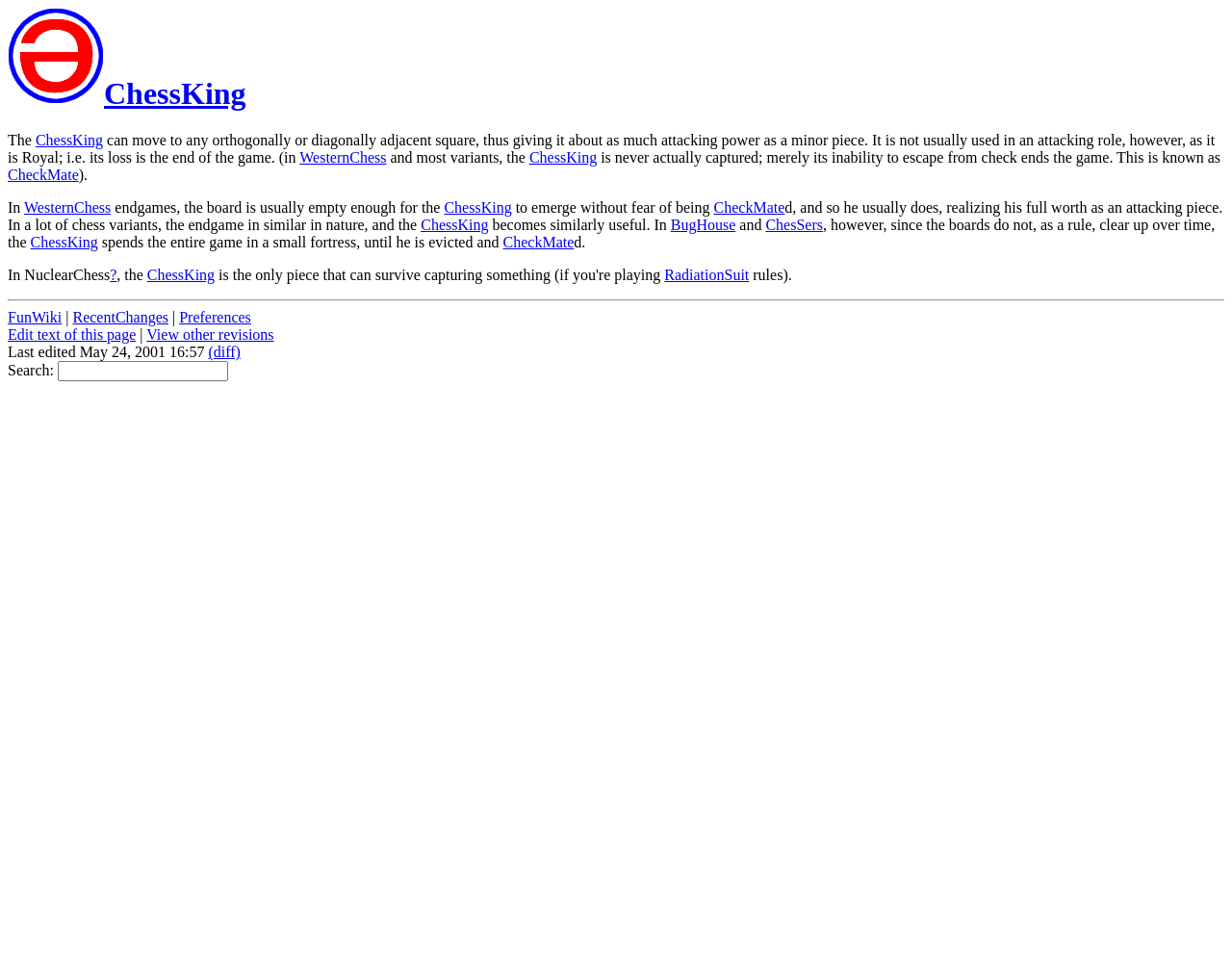From the screenshot, find the bounding box of the UI element matching this description: "parent_node: ChessKing". Supply the bounding box coordinates in the form [left, top, right, bottom], each a float between 0 and 1.

[0.006, 0.078, 0.084, 0.113]